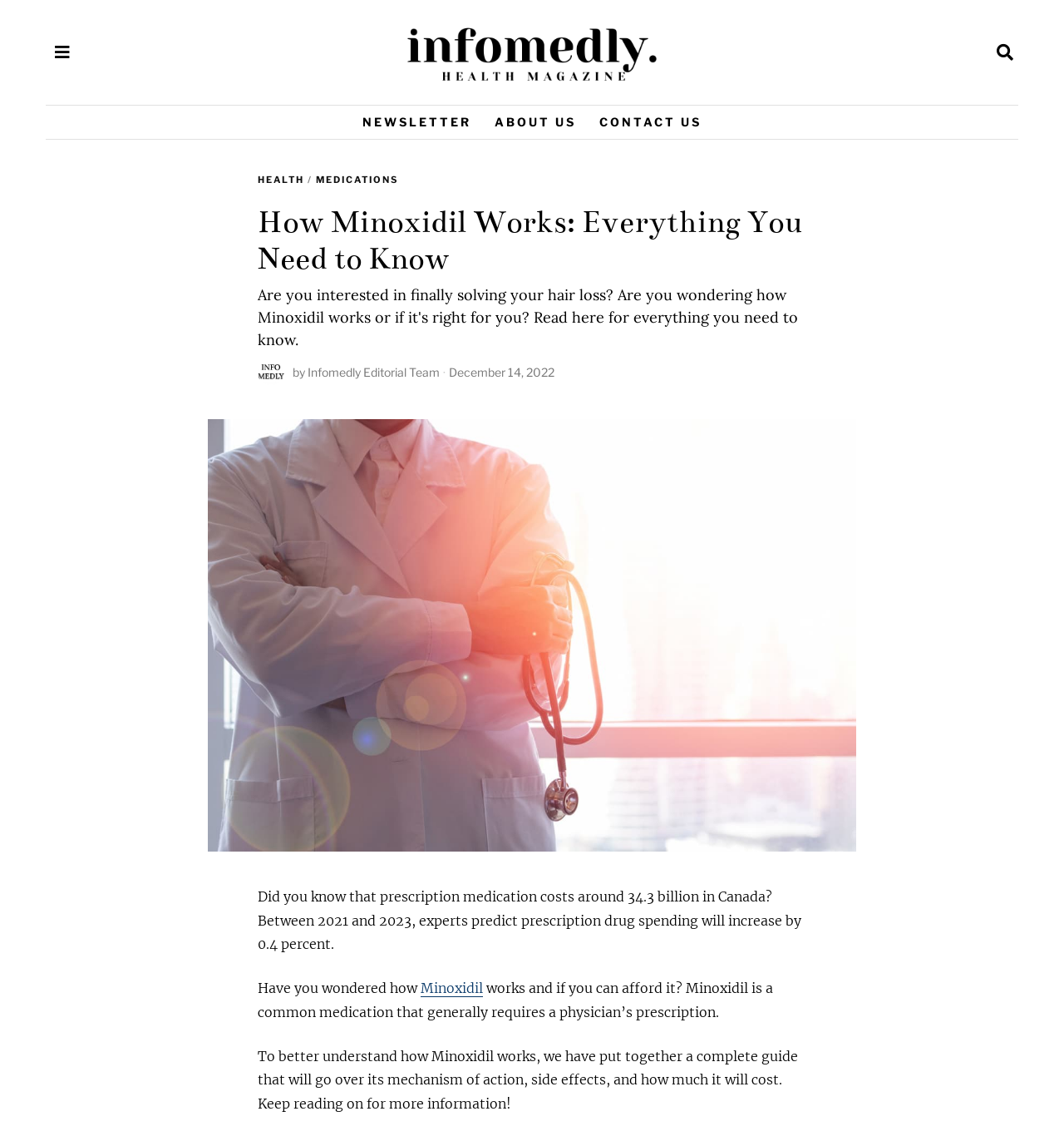What is the topic of the article?
Give a single word or phrase answer based on the content of the image.

Minoxidil